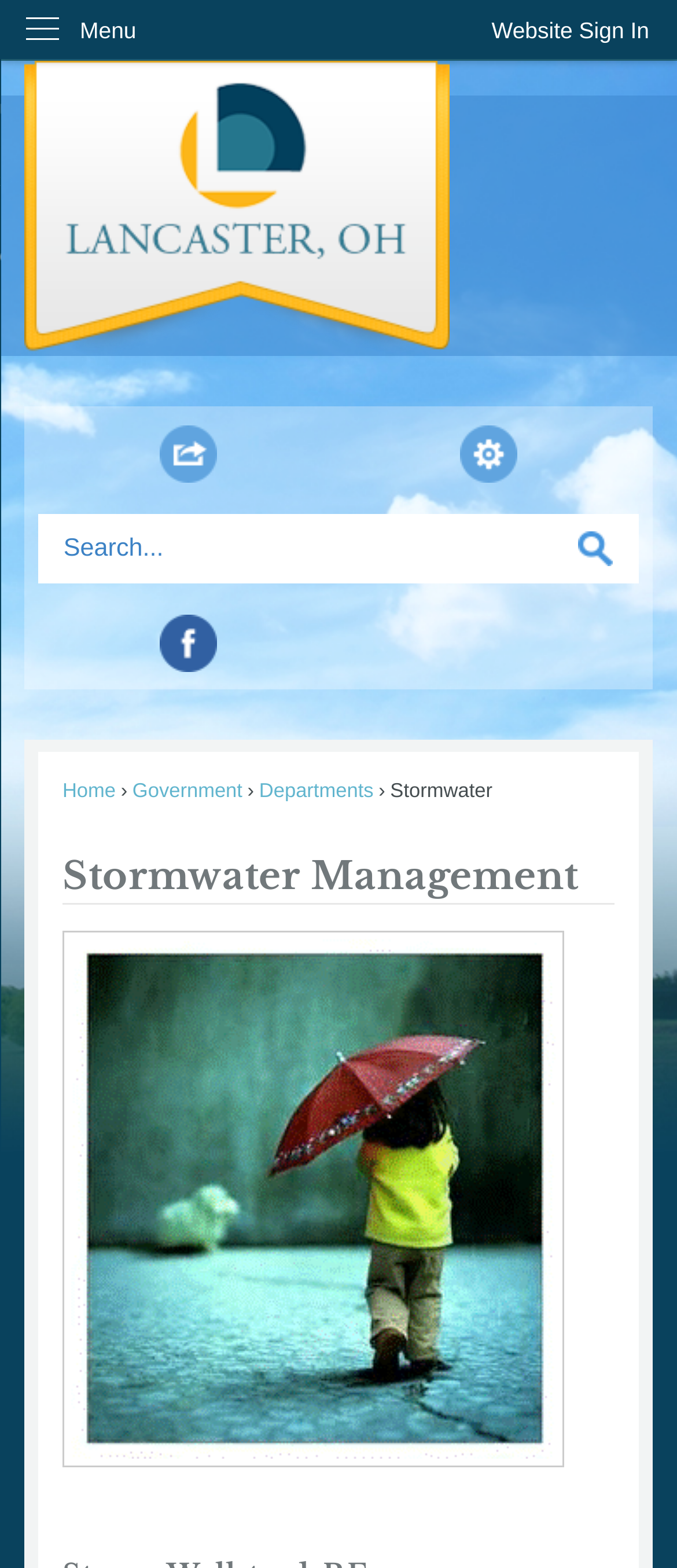Identify the bounding box coordinates for the element that needs to be clicked to fulfill this instruction: "Share the page". Provide the coordinates in the format of four float numbers between 0 and 1: [left, top, right, bottom].

[0.055, 0.271, 0.5, 0.307]